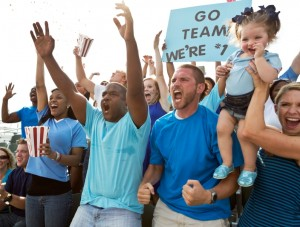Elaborate on the image by describing it in detail.

The image captures an exuberant crowd celebrating a sports event, filled with joy and team spirit. In the foreground, a diverse group of fans passionately cheers, with one man raising his arms in triumph while another holds a young child who also appears to be caught up in the excitement. The crowd is predominantly dressed in blue, showcasing their enthusiastic support for their team. A prominent sign reading "GO TEAM! WE’RE #1" adds to the festive atmosphere, encapsulating the pride and enthusiasm that accompanies big games. This scene perfectly reflects the communal excitement and unity found in sports celebrations, making it a relatable moment for fans everywhere.